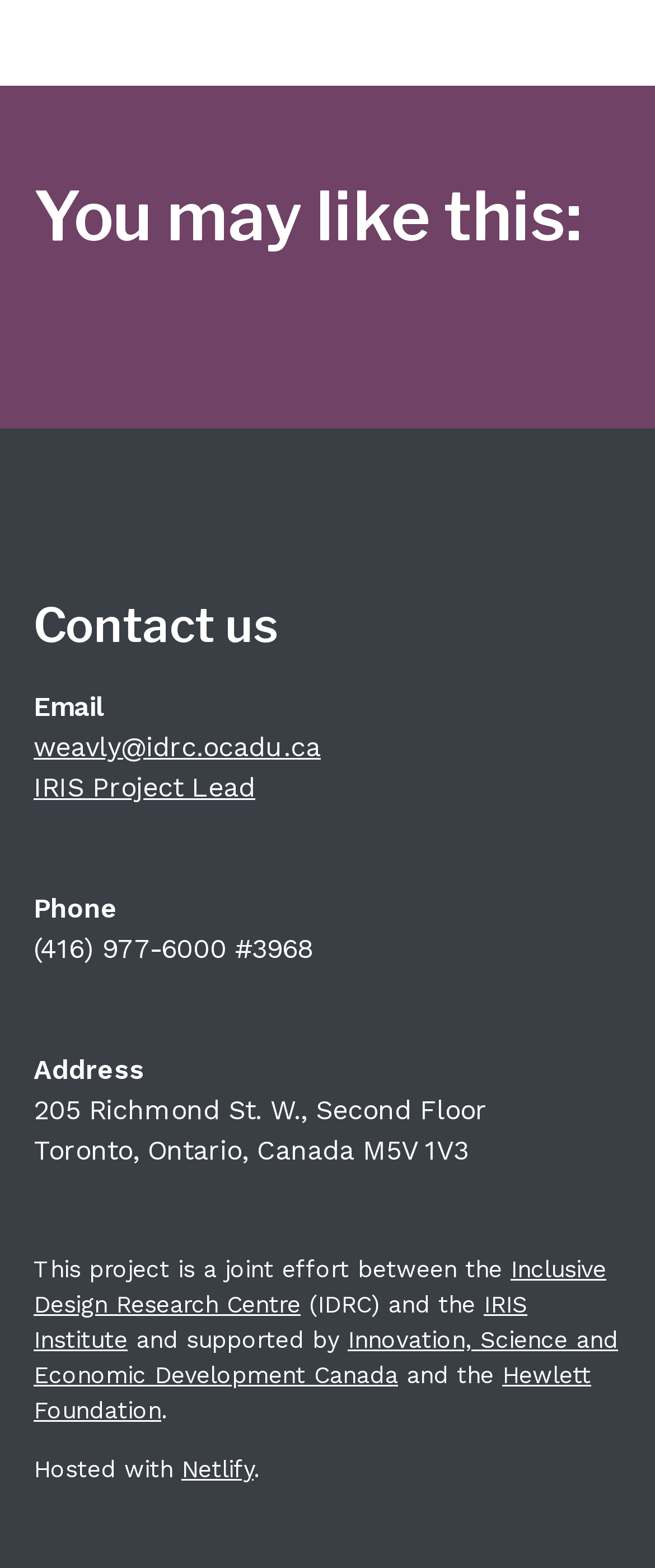Please reply to the following question using a single word or phrase: 
Who is the project lead?

IRIS Project Lead